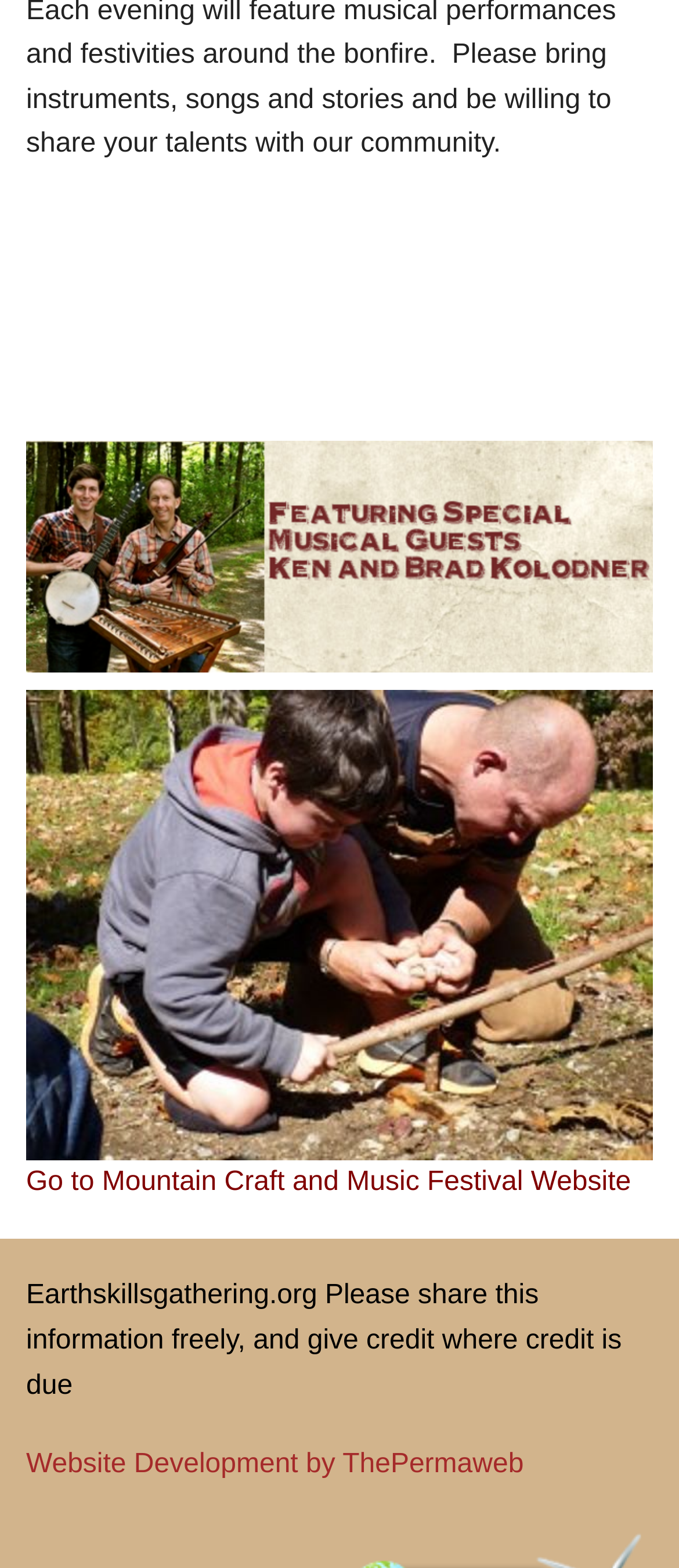Use a single word or phrase to answer the question: What is the website about?

Mountain Craft and Music Festival